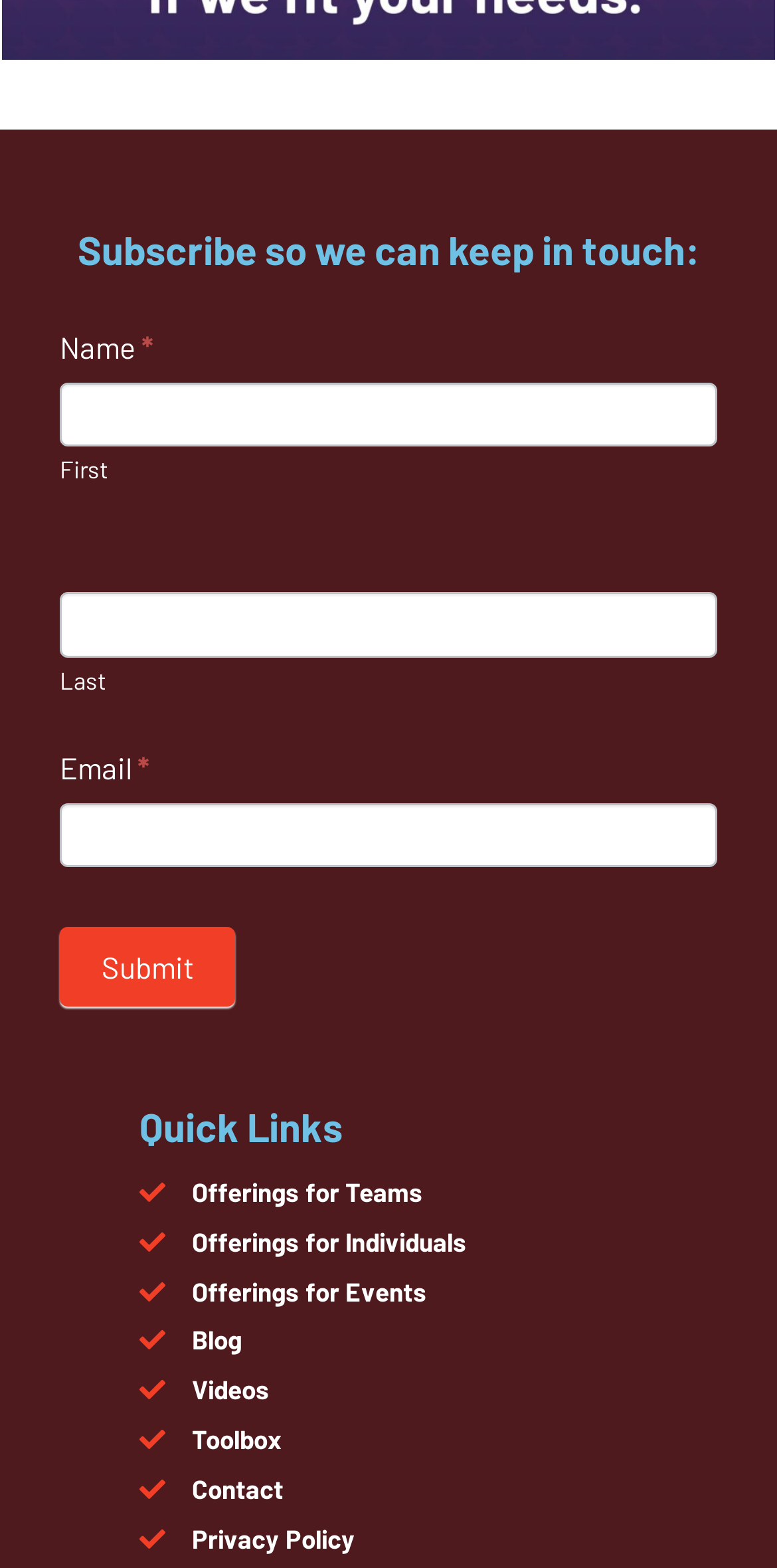Please study the image and answer the question comprehensively:
What type of links are listed under 'Quick Links'?

The 'Quick Links' section lists various links such as 'Offerings for Teams', 'Offerings for Individuals', 'Offerings for Events', 'Blog', 'Videos', 'Toolbox', 'Contact', and 'Privacy Policy', which are all related to offerings and resources provided by the website.